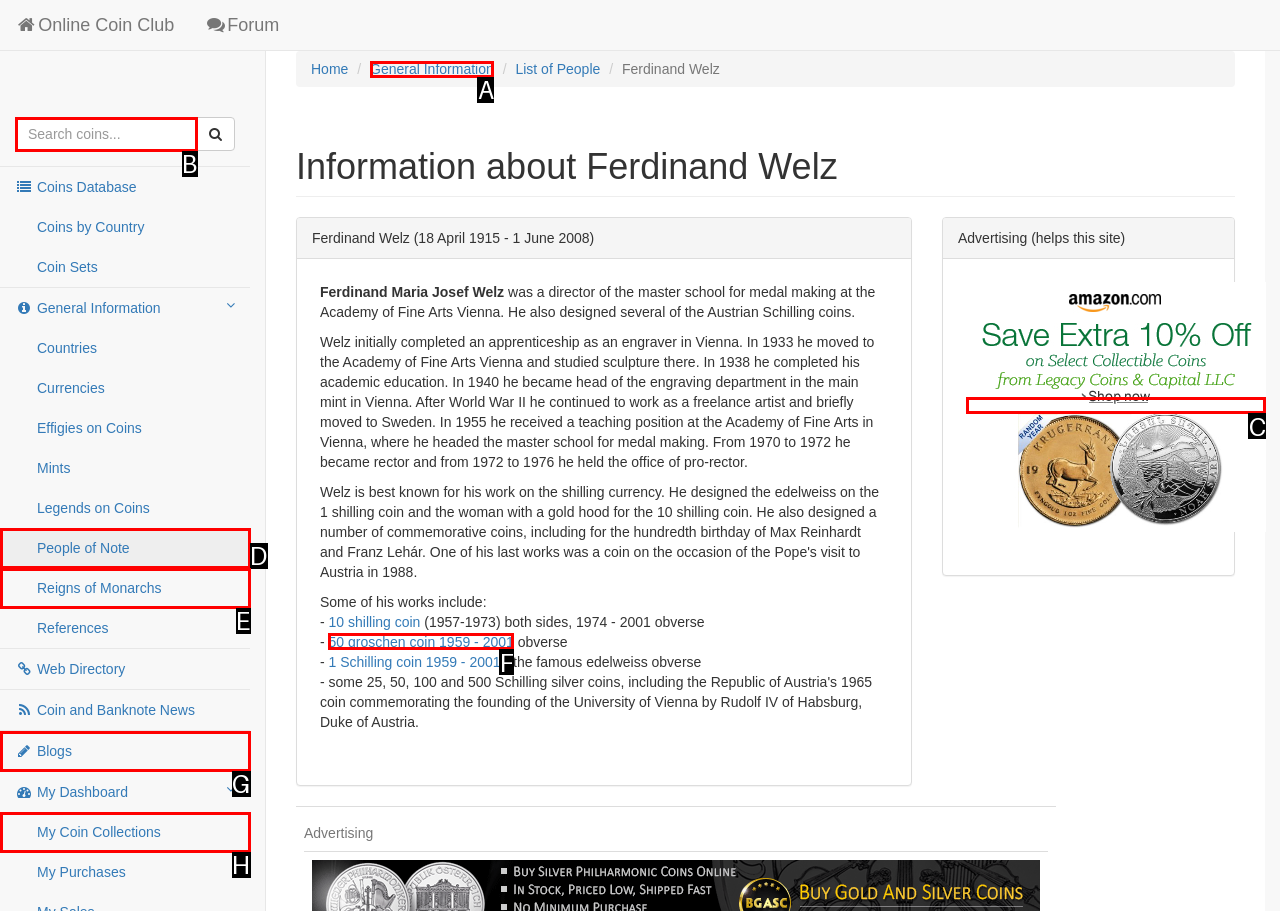Which HTML element should be clicked to complete the task: Buy coins at Amazon? Answer with the letter of the corresponding option.

C